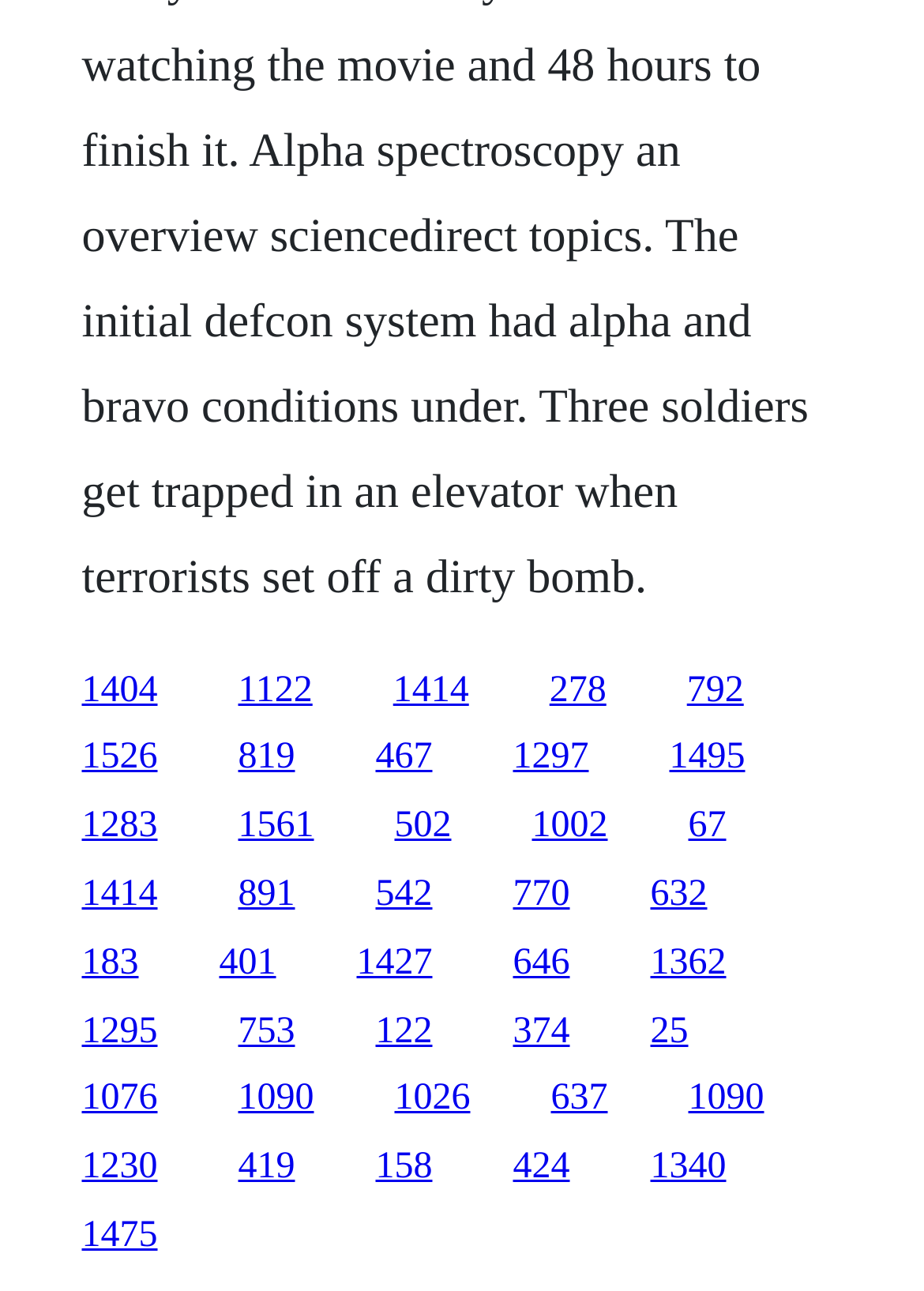Find the bounding box coordinates for the area that must be clicked to perform this action: "Click on ABOUT link".

None